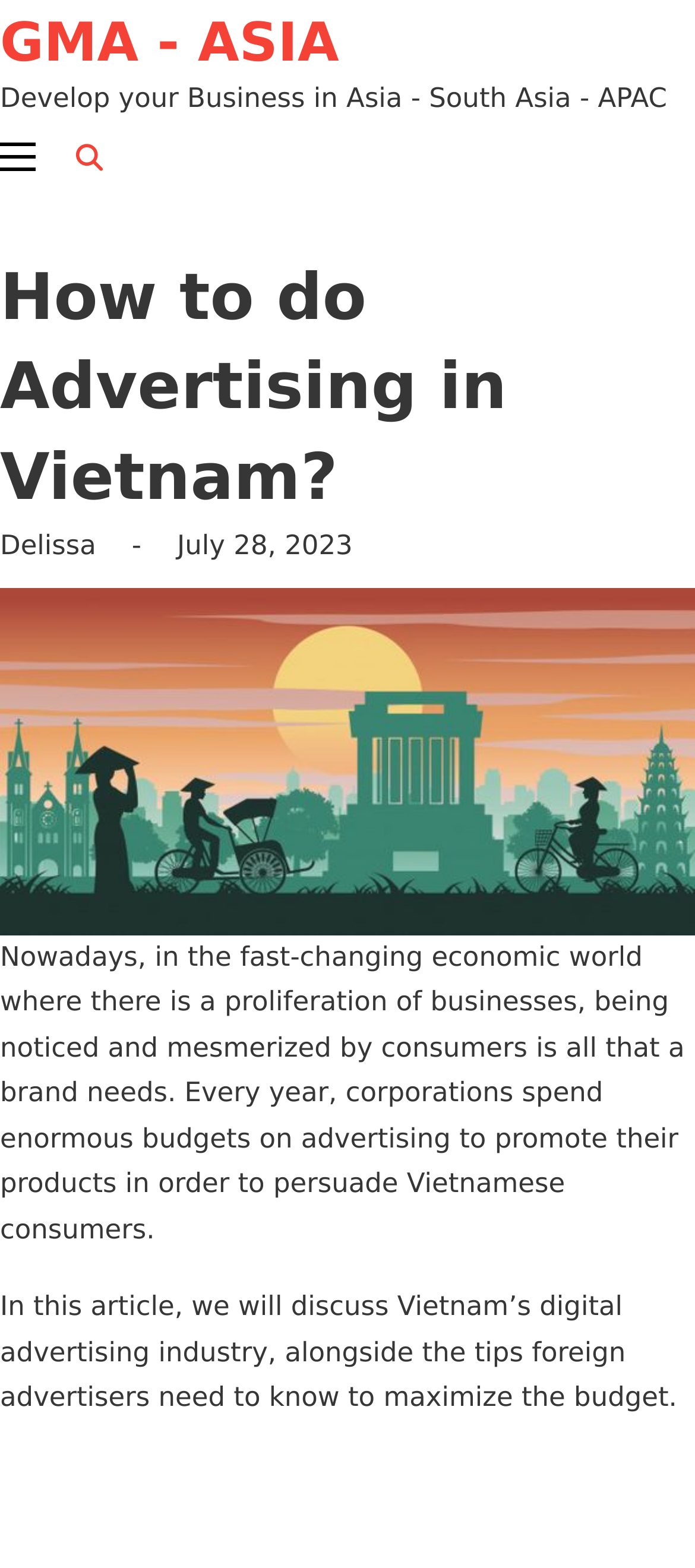Who is the author of the article?
Please answer the question with as much detail as possible using the screenshot.

I found the author's name by looking at the static text element that says 'Delissa' below the heading.